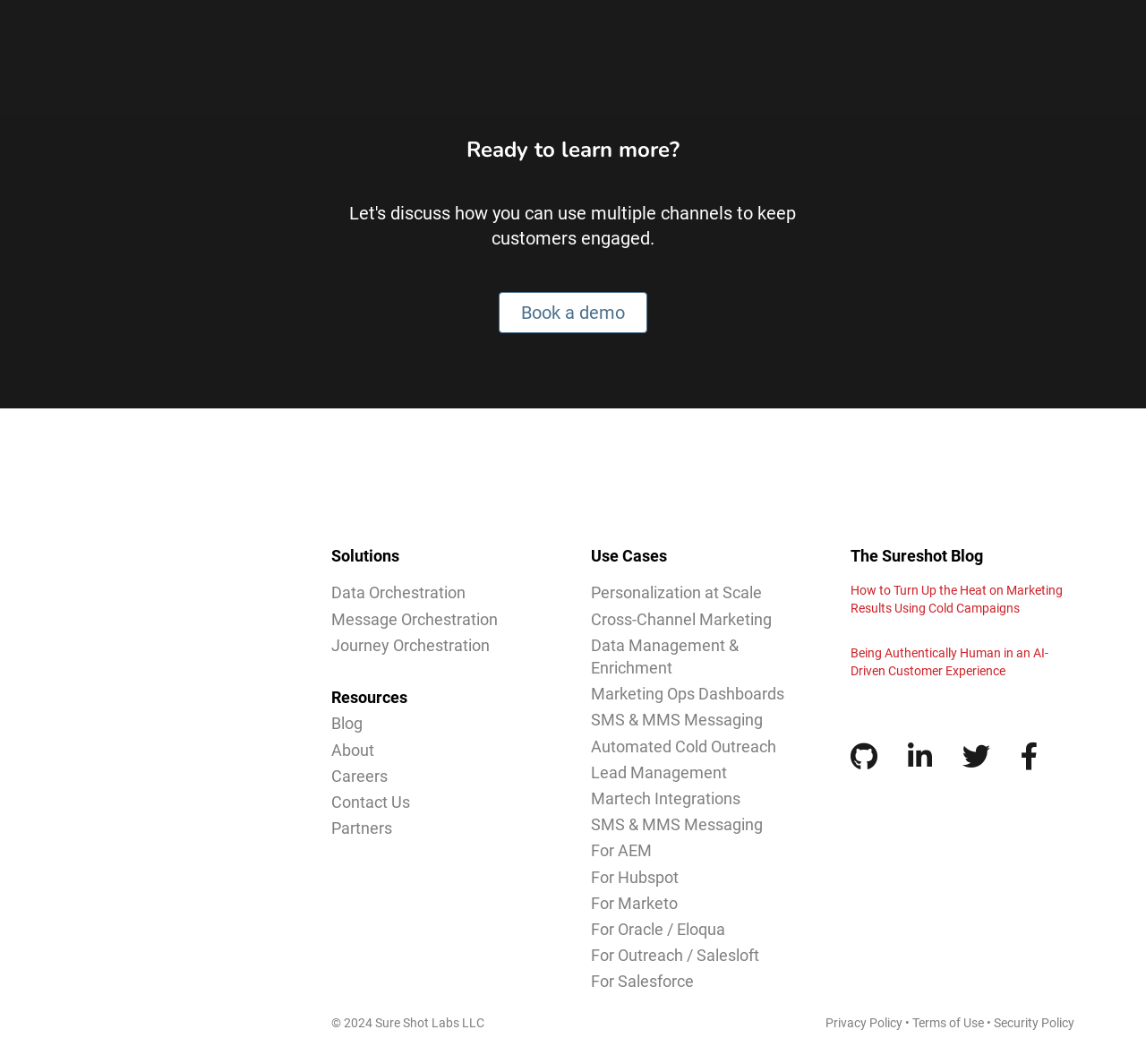Identify the bounding box coordinates for the element you need to click to achieve the following task: "Read the blog post 'How to Turn Up the Heat on Marketing Results Using Cold Campaigns'". The coordinates must be four float values ranging from 0 to 1, formatted as [left, top, right, bottom].

[0.742, 0.548, 0.927, 0.579]